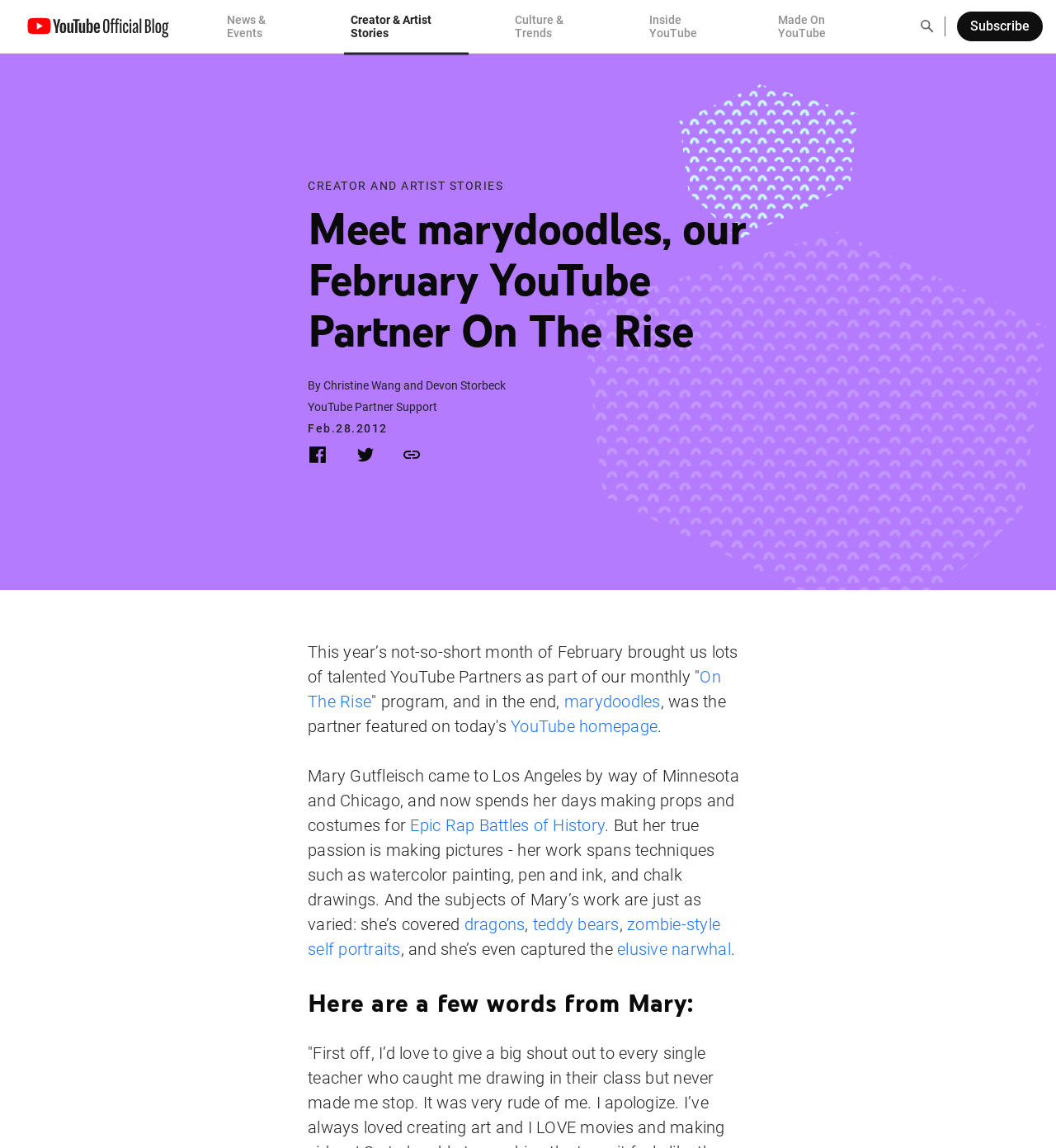Please indicate the bounding box coordinates for the clickable area to complete the following task: "Open Search". The coordinates should be specified as four float numbers between 0 and 1, i.e., [left, top, right, bottom].

[0.869, 0.014, 0.888, 0.032]